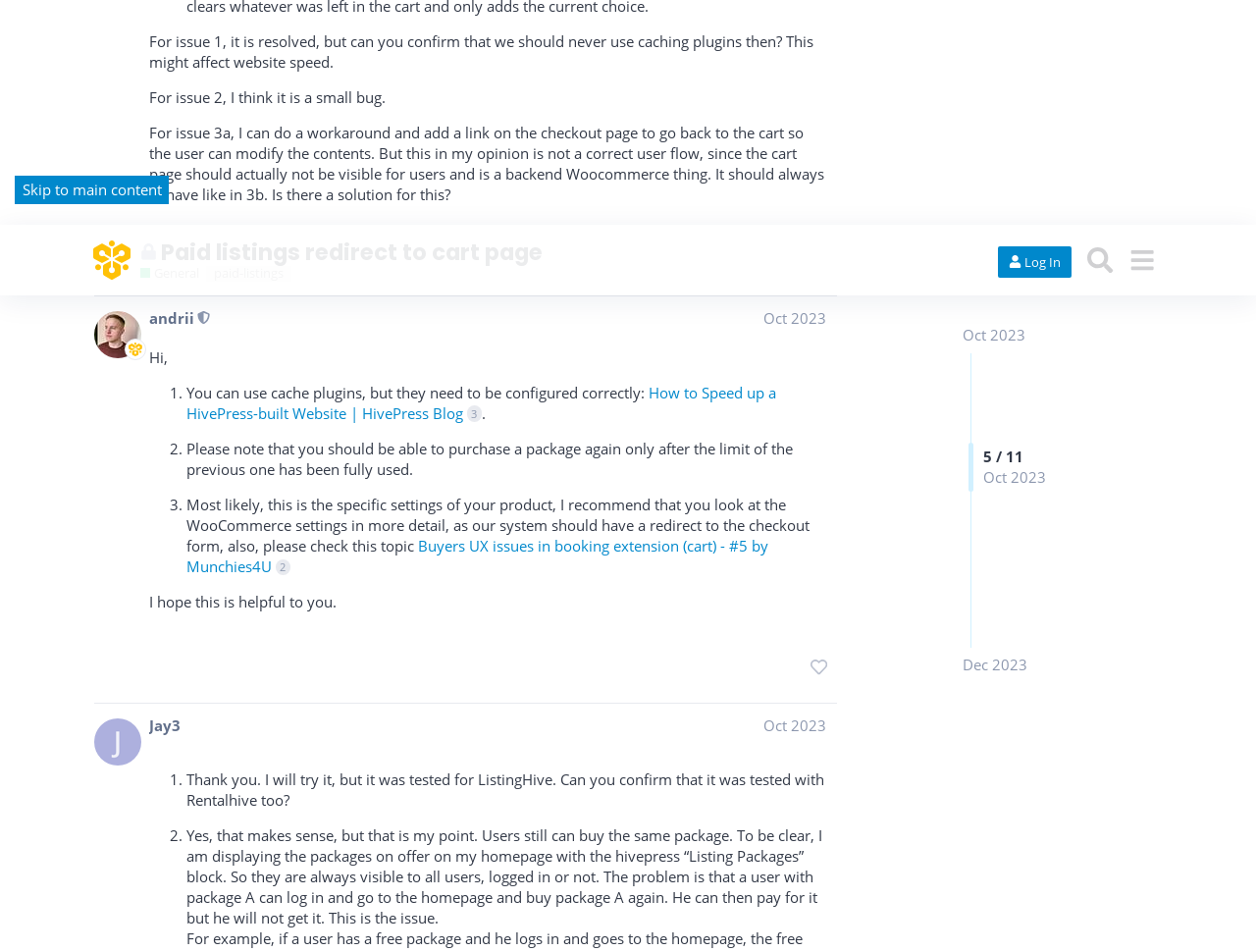Predict the bounding box of the UI element based on this description: "Number of total Listing".

[0.083, 0.656, 0.223, 0.711]